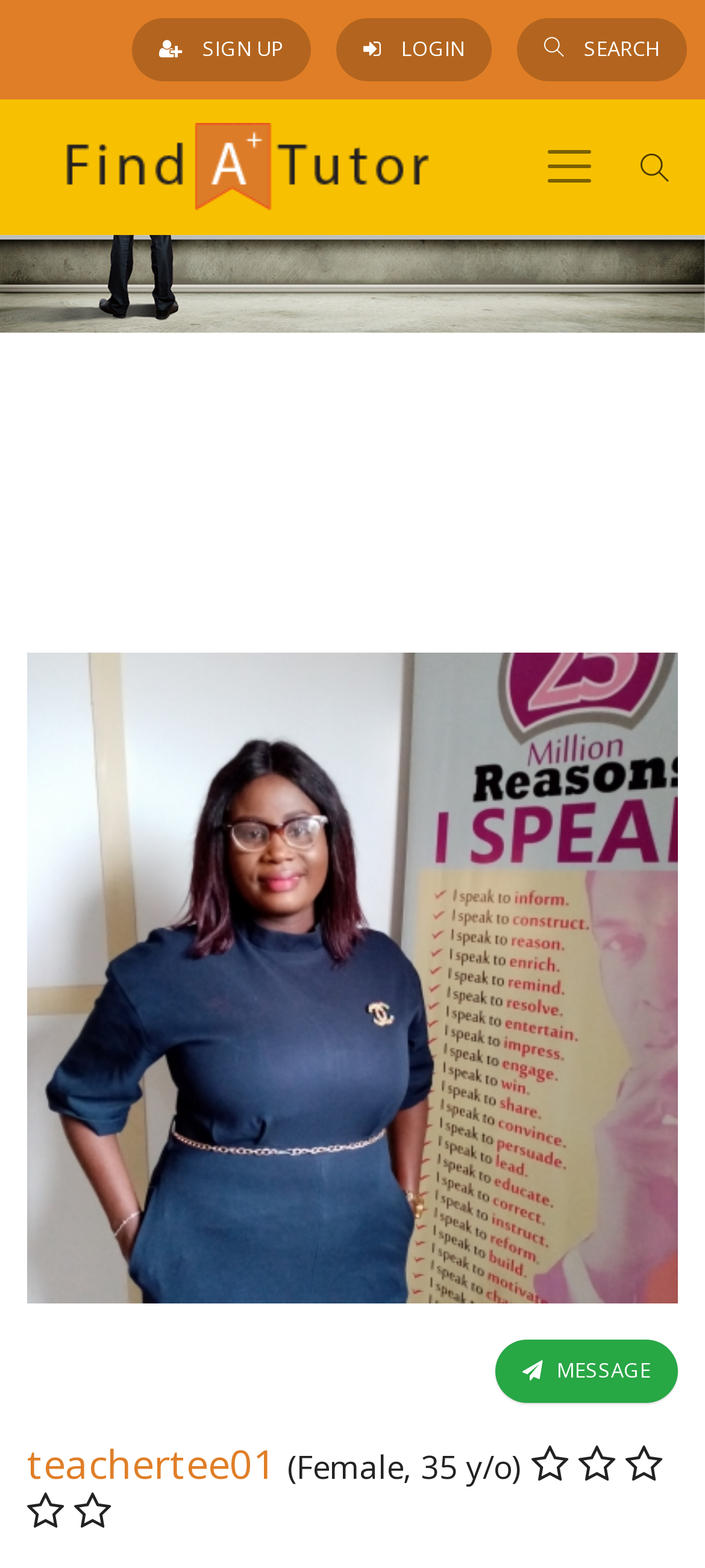Using the provided element description, identify the bounding box coordinates as (top-left x, top-left y, bottom-right x, bottom-right y). Ensure all values are between 0 and 1. Description: alt="FindAtutor Logo"

[0.038, 0.072, 0.618, 0.14]